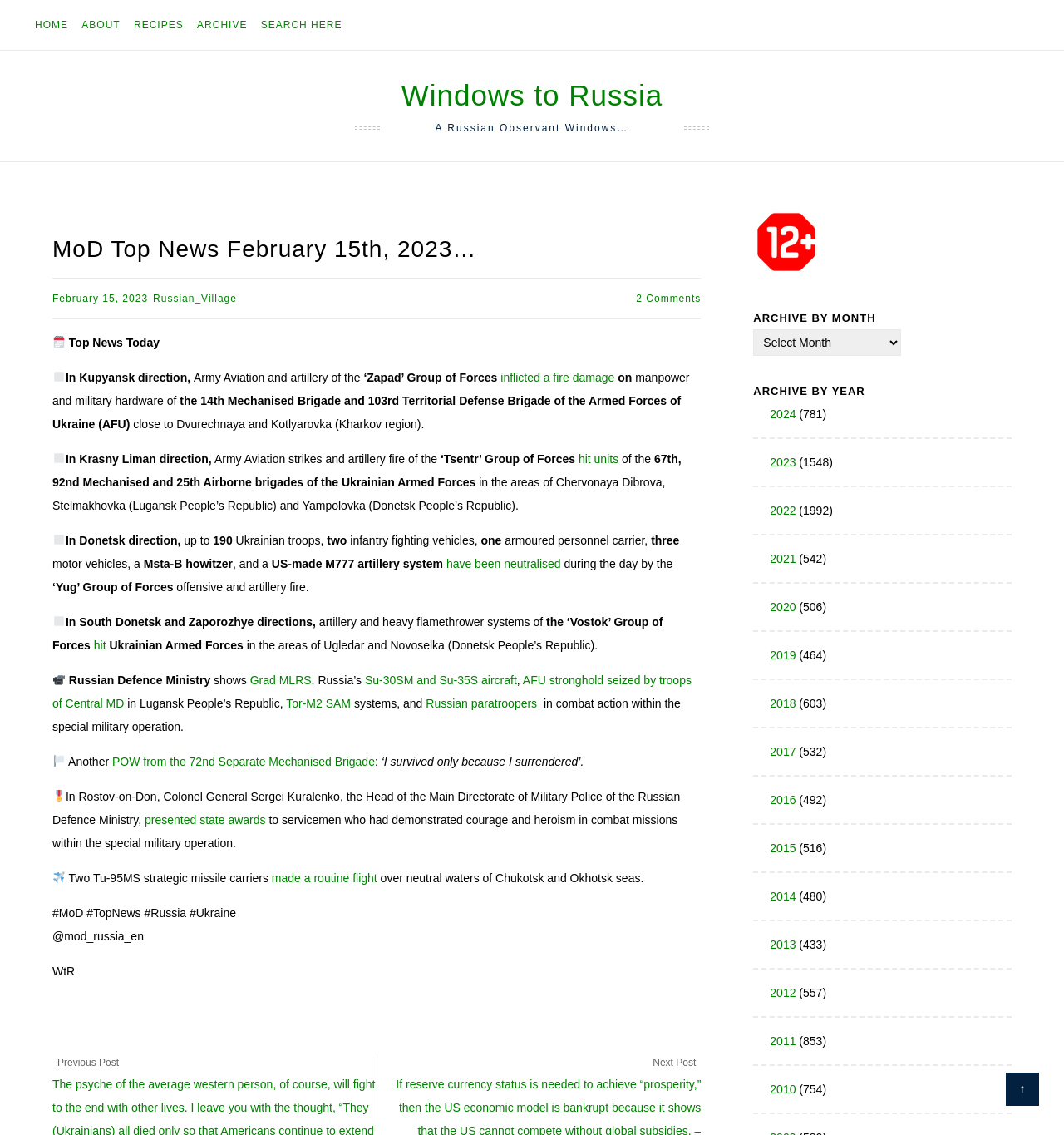Determine the bounding box for the HTML element described here: "Tor-M2 SAM". The coordinates should be given as [left, top, right, bottom] with each number being a float between 0 and 1.

[0.269, 0.614, 0.33, 0.625]